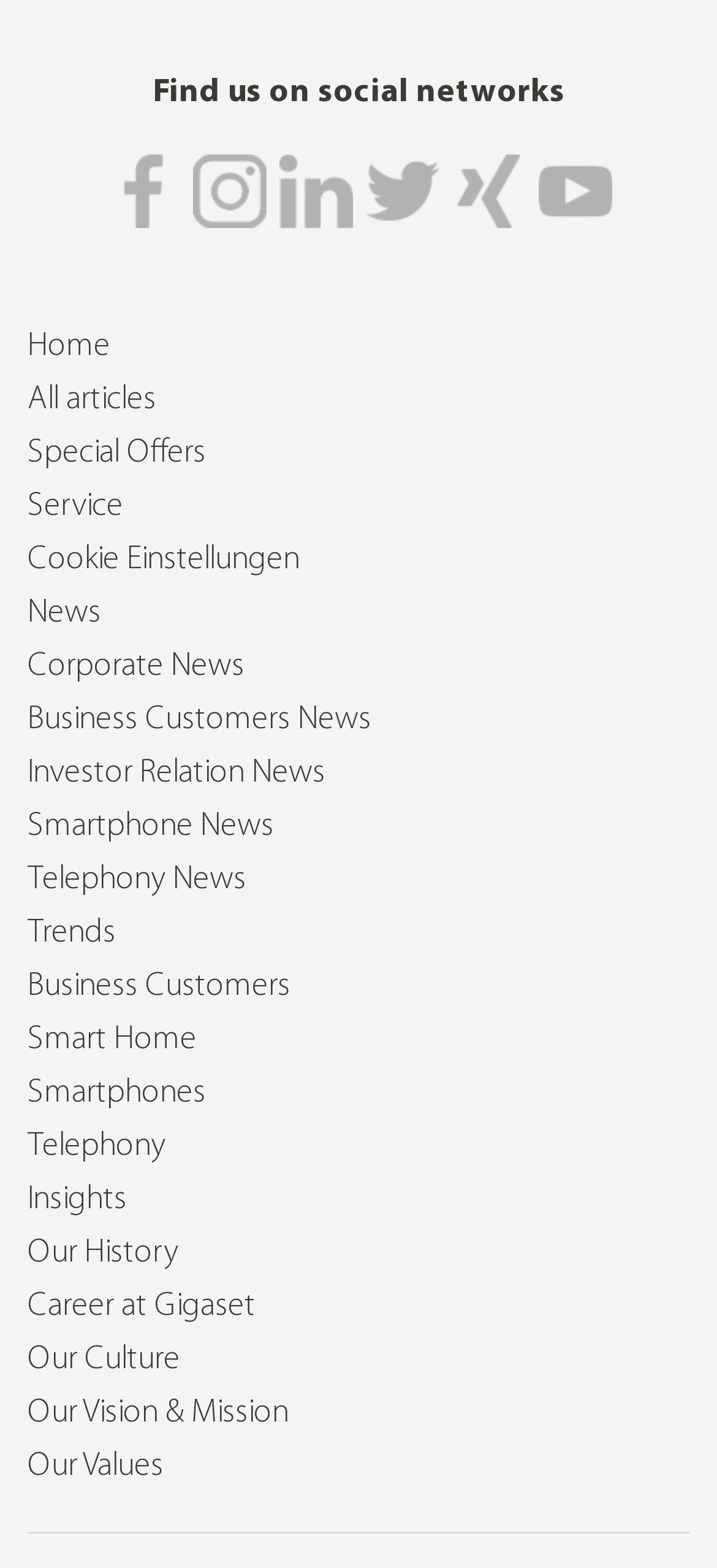How many news categories are available?
Provide a one-word or short-phrase answer based on the image.

6